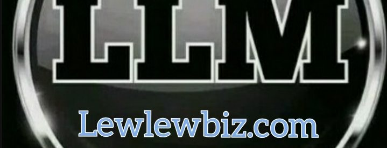What shape is the outline surrounding the 'LLM' logo?
Using the picture, provide a one-word or short phrase answer.

circular